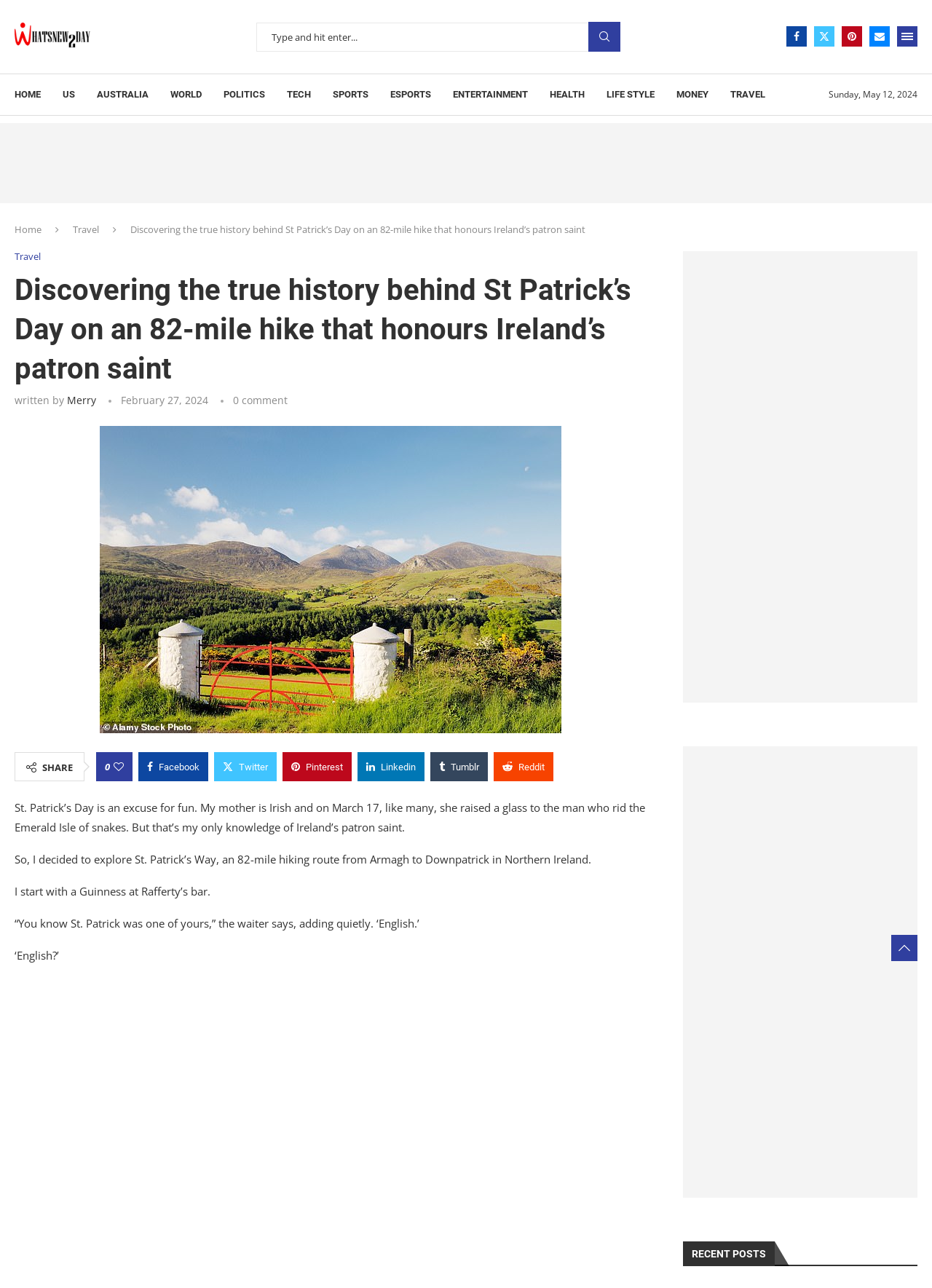Identify the bounding box coordinates of the area you need to click to perform the following instruction: "Click on Video Quality".

None